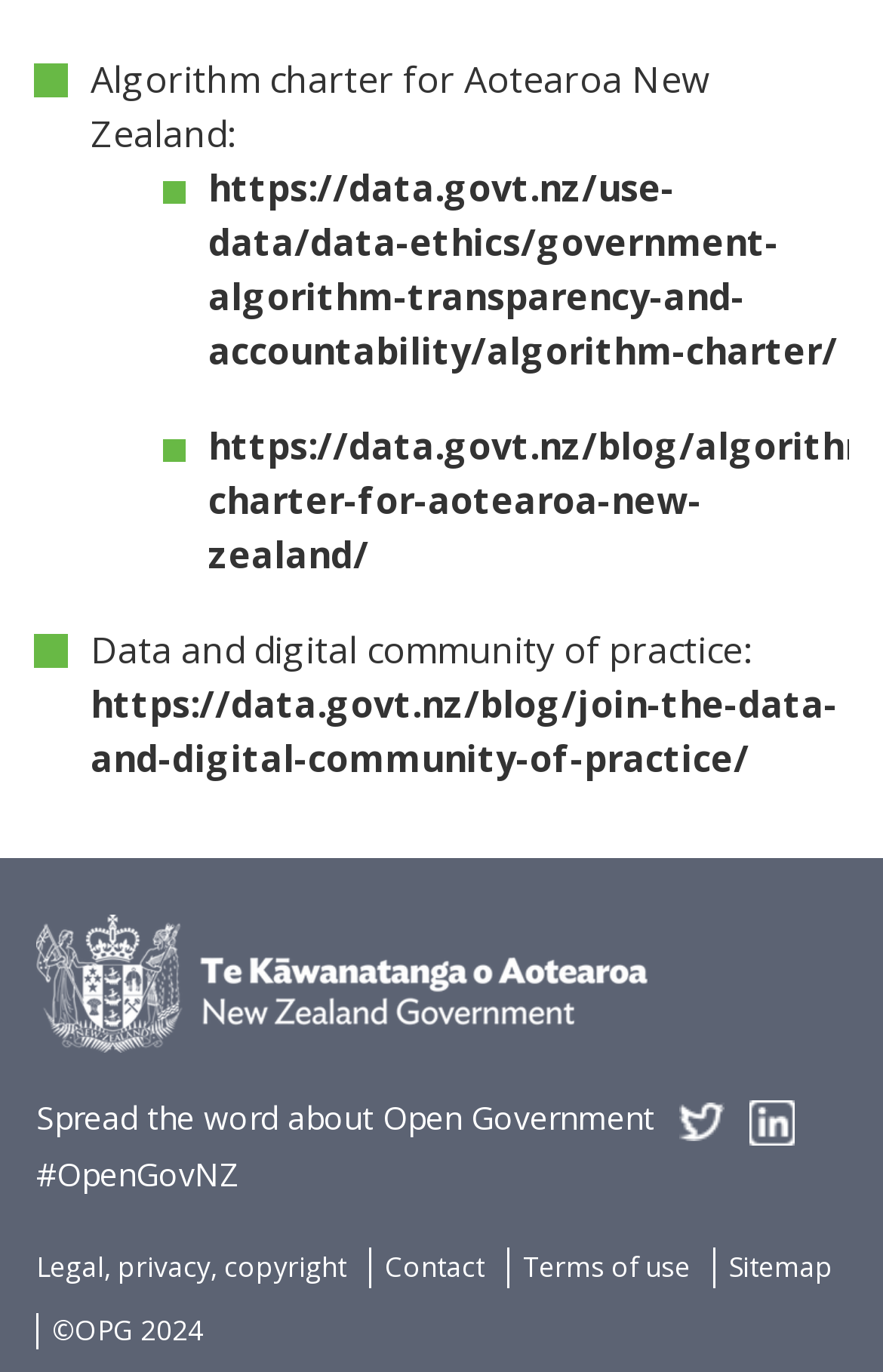Identify the bounding box coordinates of the clickable region to carry out the given instruction: "View the Open Government Twitter feed".

[0.769, 0.799, 0.831, 0.831]